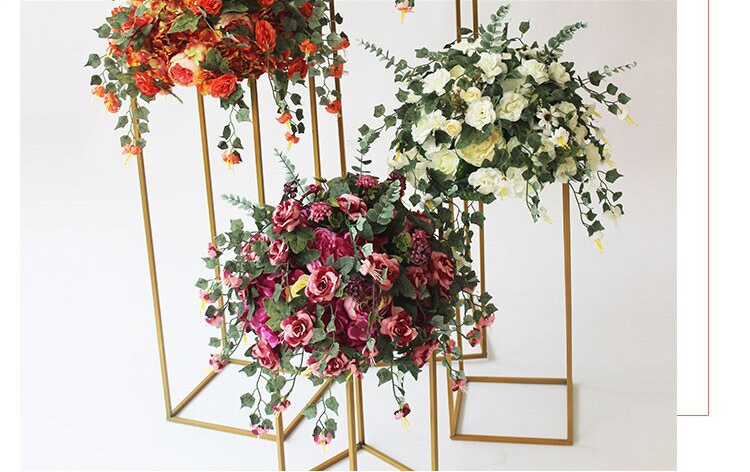Give a detailed account of the elements present in the image.

The image showcases a stunning arrangement of artificial flowers displayed on elegant gold stands. The composition features three distinct clusters of flowers, each showcasing a vibrant mix of colors. The top cluster is filled with bright orange roses, complemented by lush green leaves and hanging elements, creating a lively visual. 

The middle arrangement is a rich assortment of pink roses intertwined with greenery, exuding a romantic and elegant vibe. Finally, the bottom cluster features soft white roses, which offer a classic and serene touch, perfectly balanced with delicate foliage. The overall aesthetic is modern and stylish, making these arrangements ideal for decoration in various settings, from home interiors to event venues.